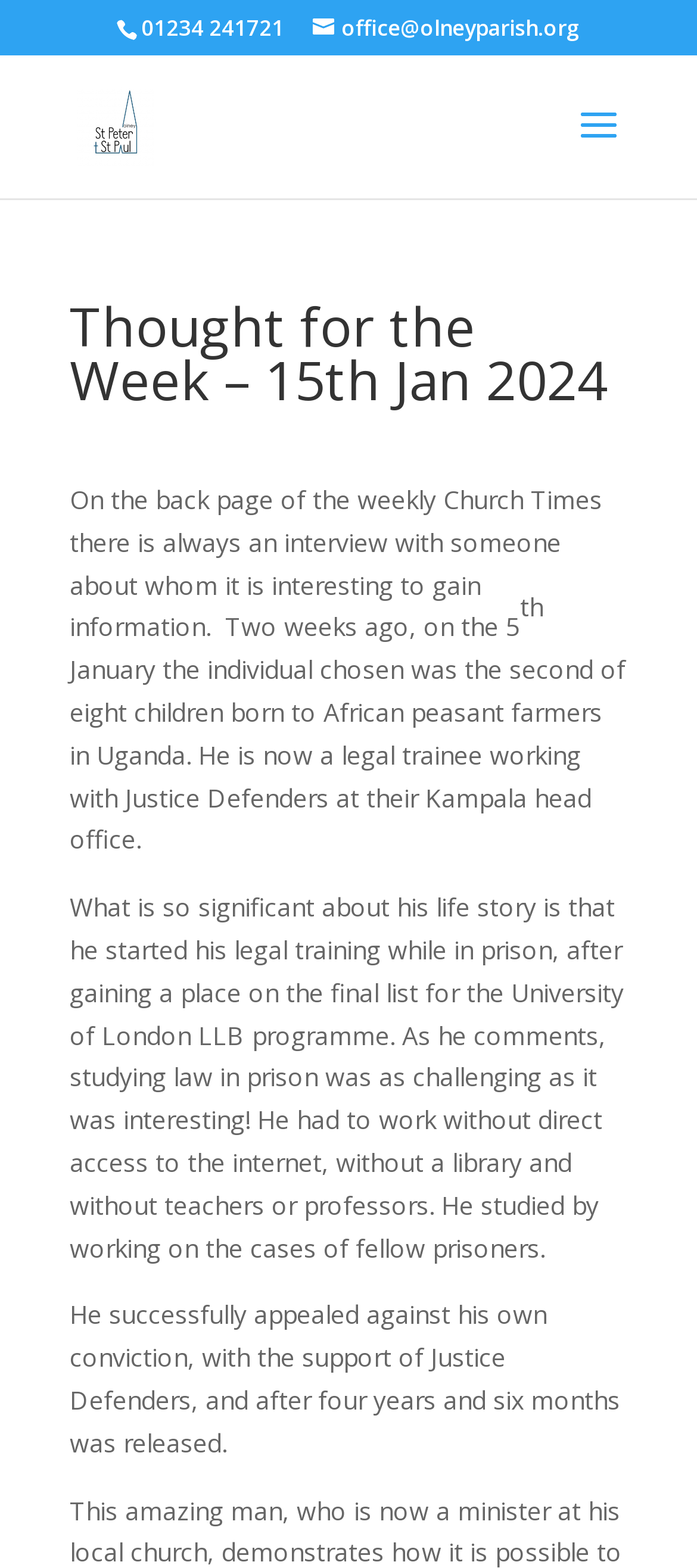Please give a short response to the question using one word or a phrase:
What is the name of the church?

St Peter and St Paul, Olney